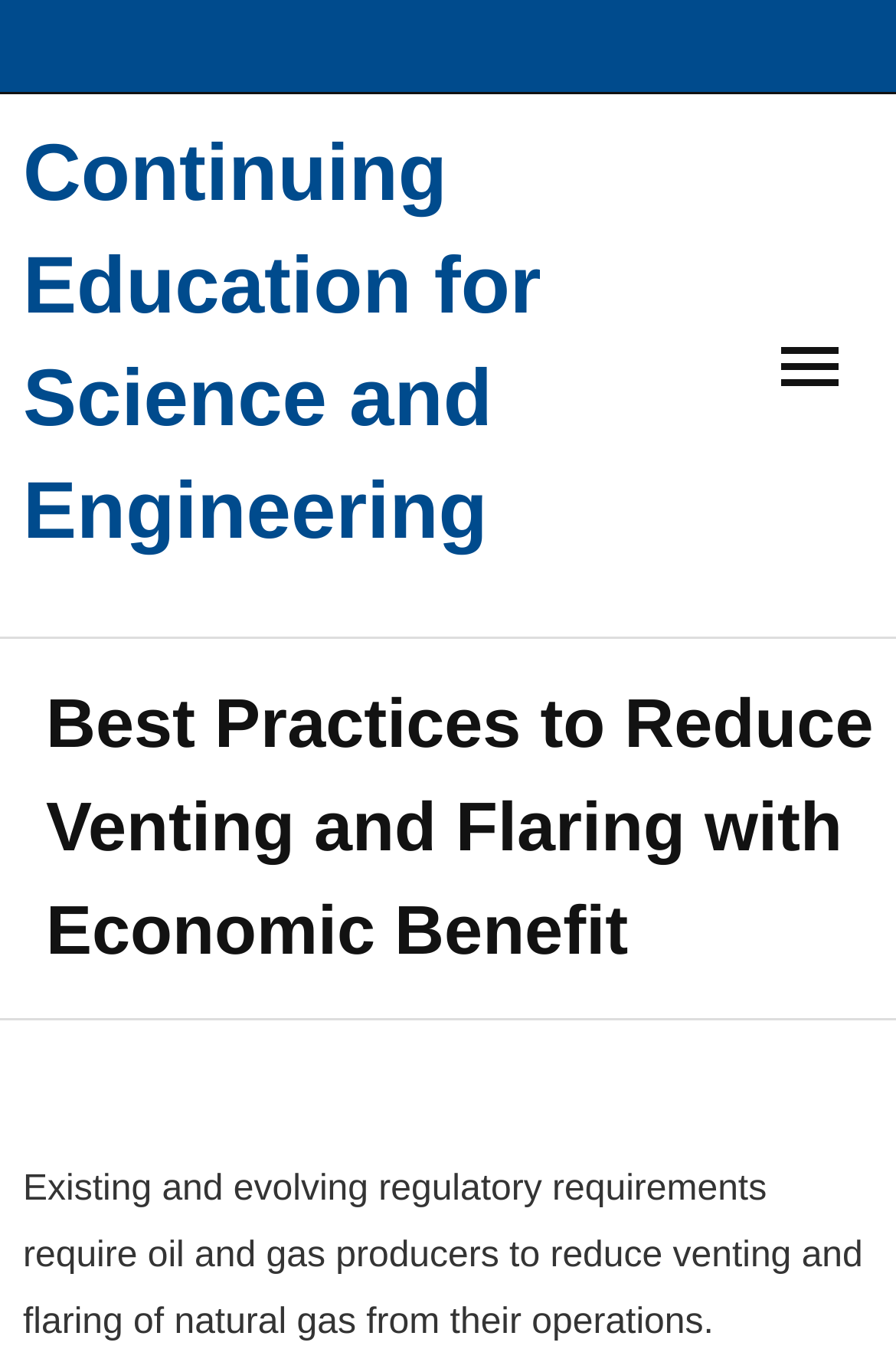Find the bounding box of the element with the following description: "- Mission Statement". The coordinates must be four float numbers between 0 and 1, formatted as [left, top, right, bottom].

[0.051, 0.729, 0.897, 0.814]